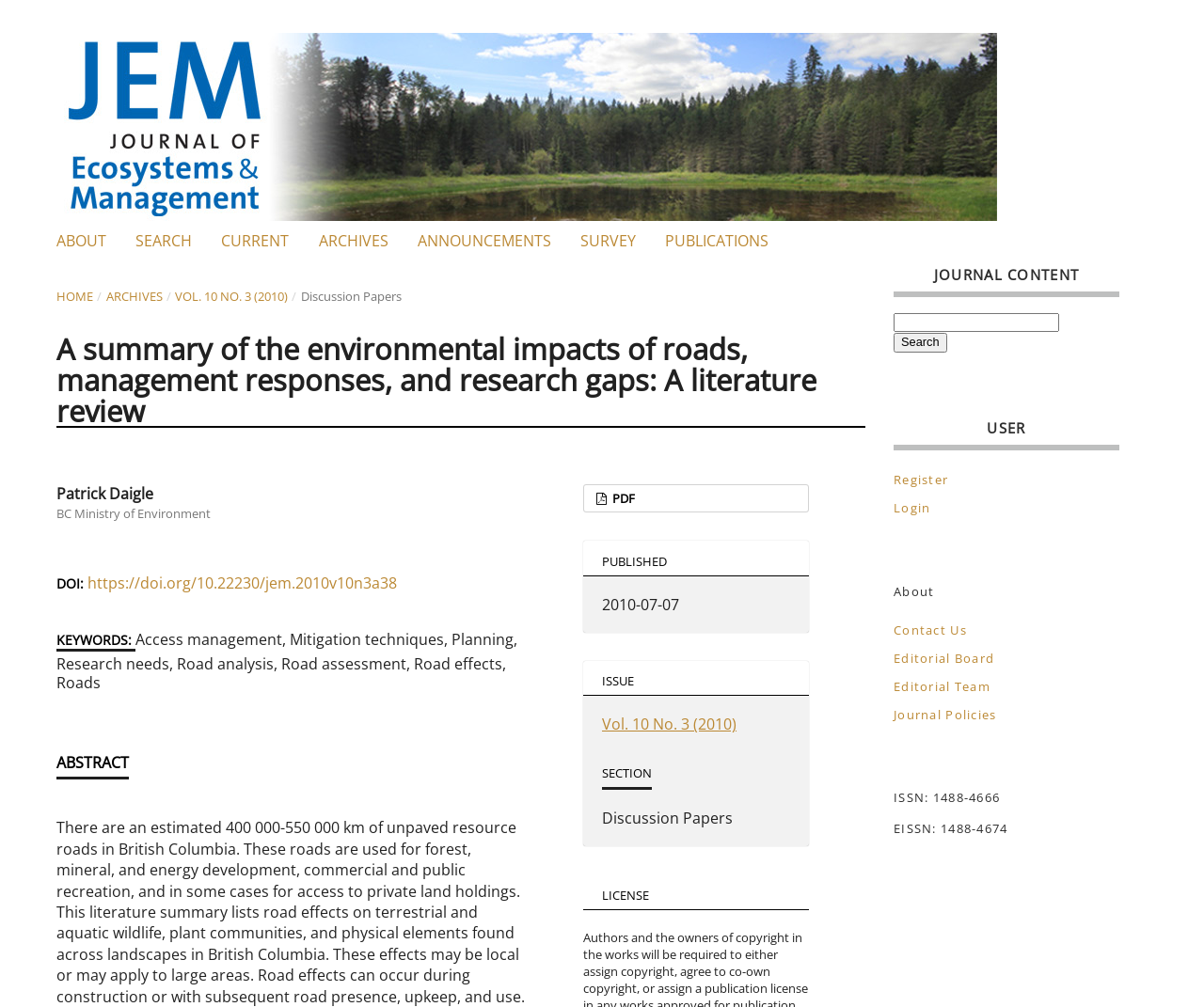Given the description "مرور", determine the bounding box of the corresponding UI element.

None